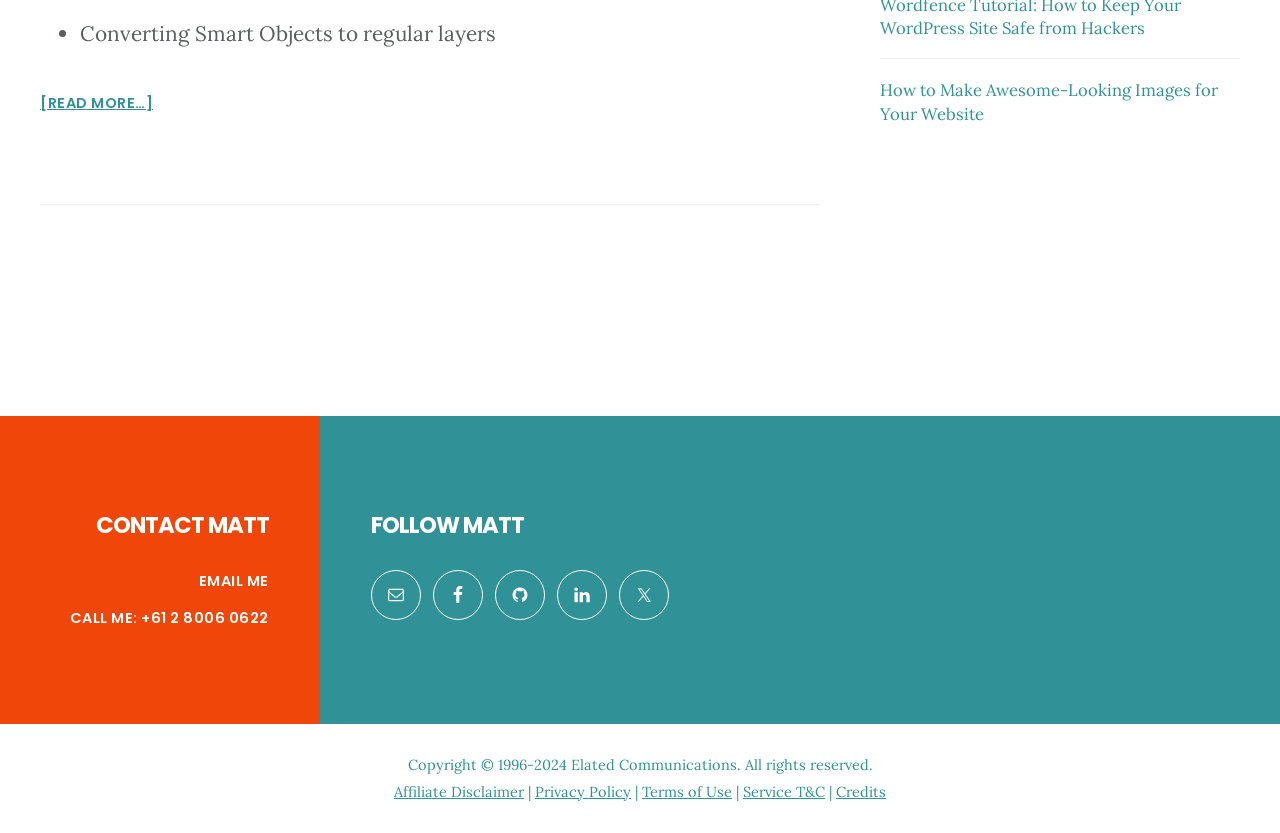Please indicate the bounding box coordinates of the element's region to be clicked to achieve the instruction: "Read more about working with smart objects in Photoshop". Provide the coordinates as four float numbers between 0 and 1, i.e., [left, top, right, bottom].

[0.031, 0.108, 0.12, 0.139]